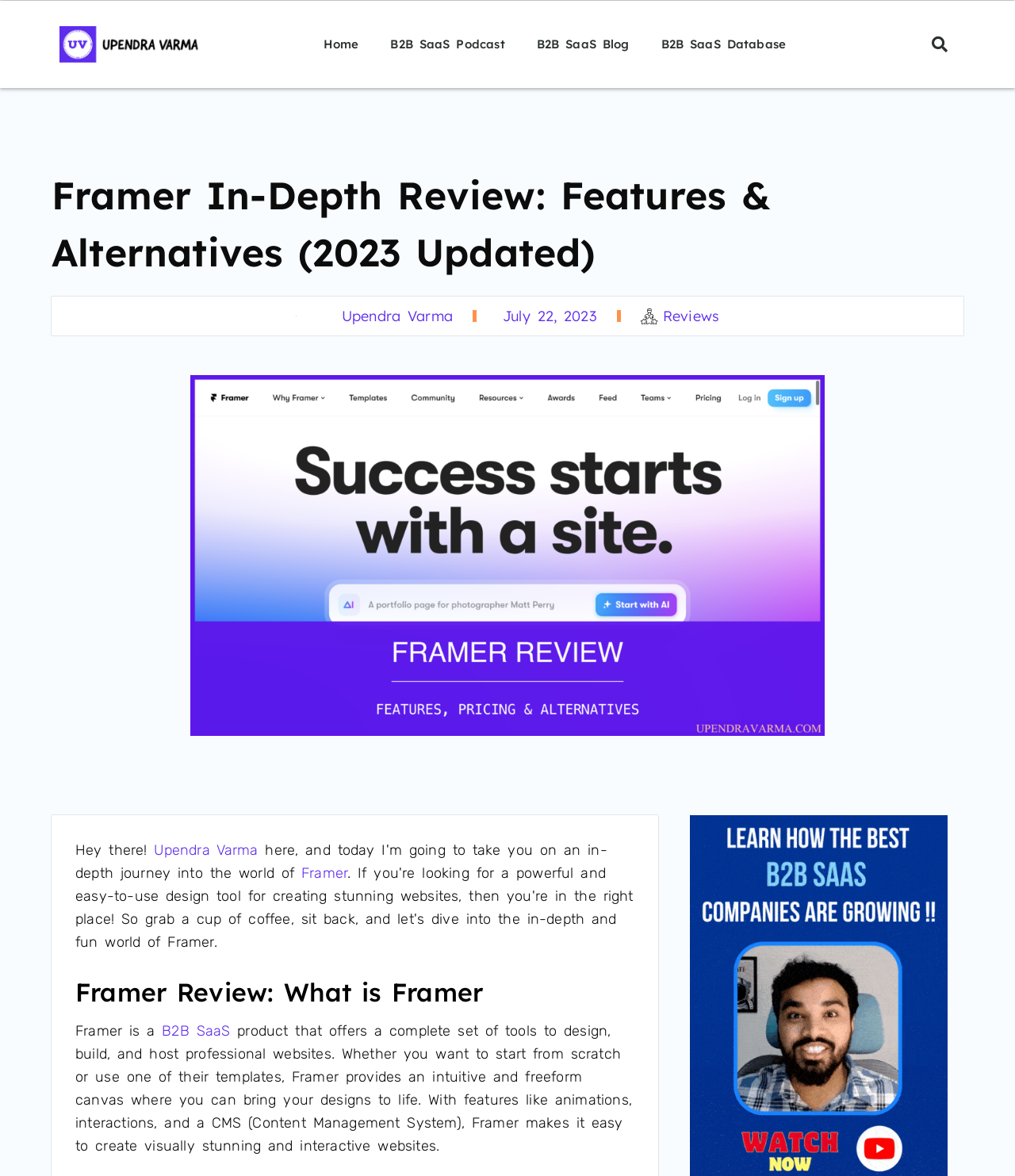What type of system does Framer have?
Carefully analyze the image and provide a detailed answer to the question.

I found the answer by reading the StaticText element that describes Framer's features, which includes a CMS (Content Management System).